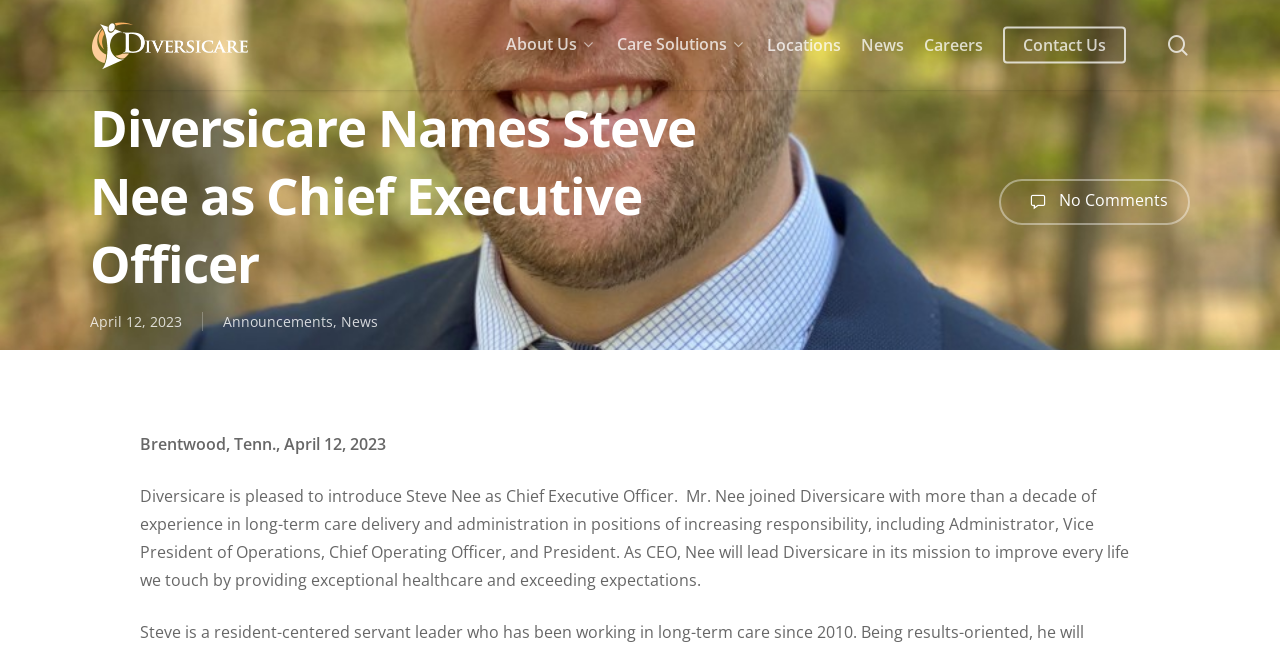Please find the bounding box coordinates of the element that must be clicked to perform the given instruction: "Call the phone number". The coordinates should be four float numbers from 0 to 1, i.e., [left, top, right, bottom].

None